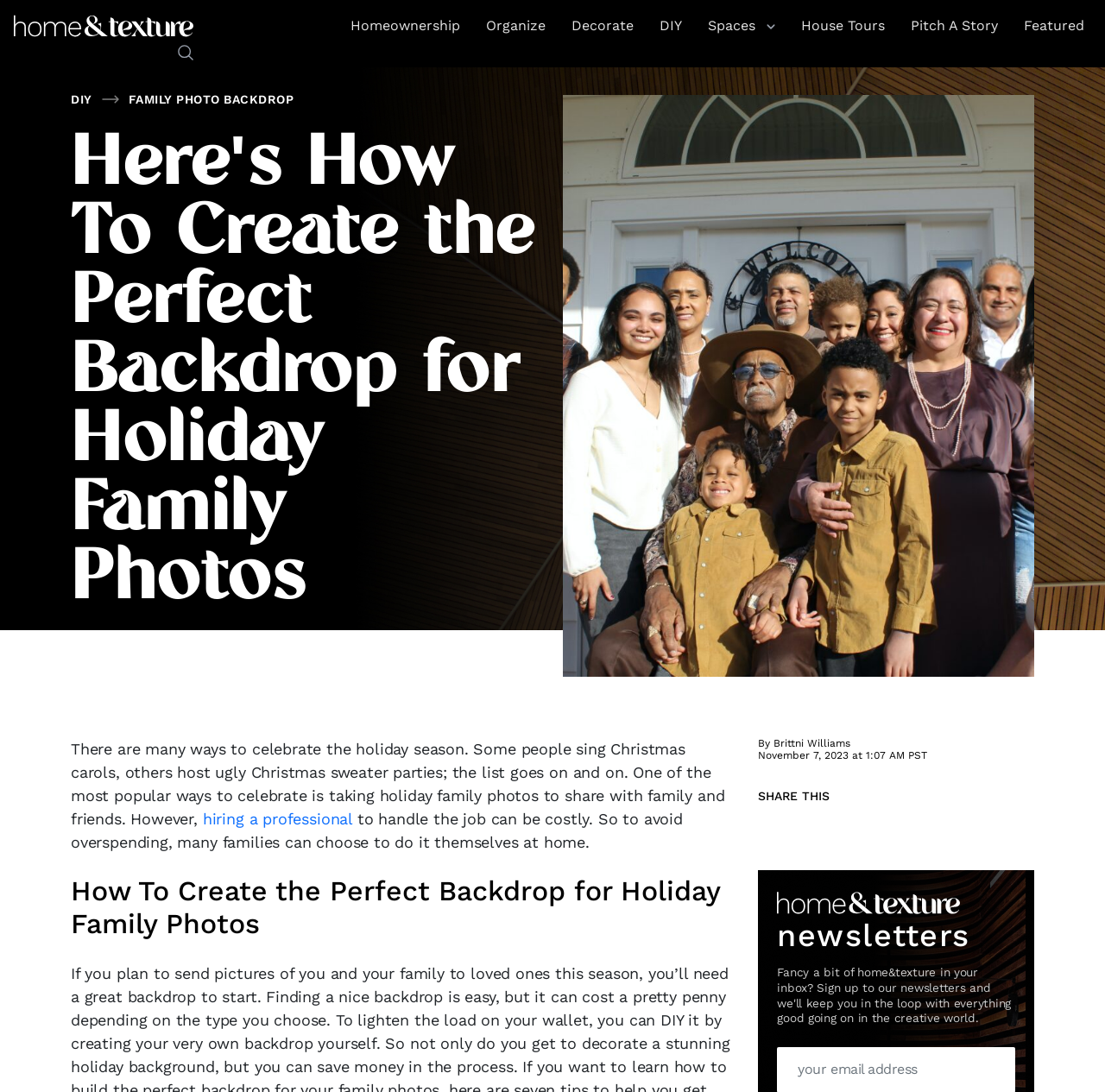Identify the coordinates of the bounding box for the element described below: "House Tours". Return the coordinates as four float numbers between 0 and 1: [left, top, right, bottom].

[0.719, 0.006, 0.807, 0.041]